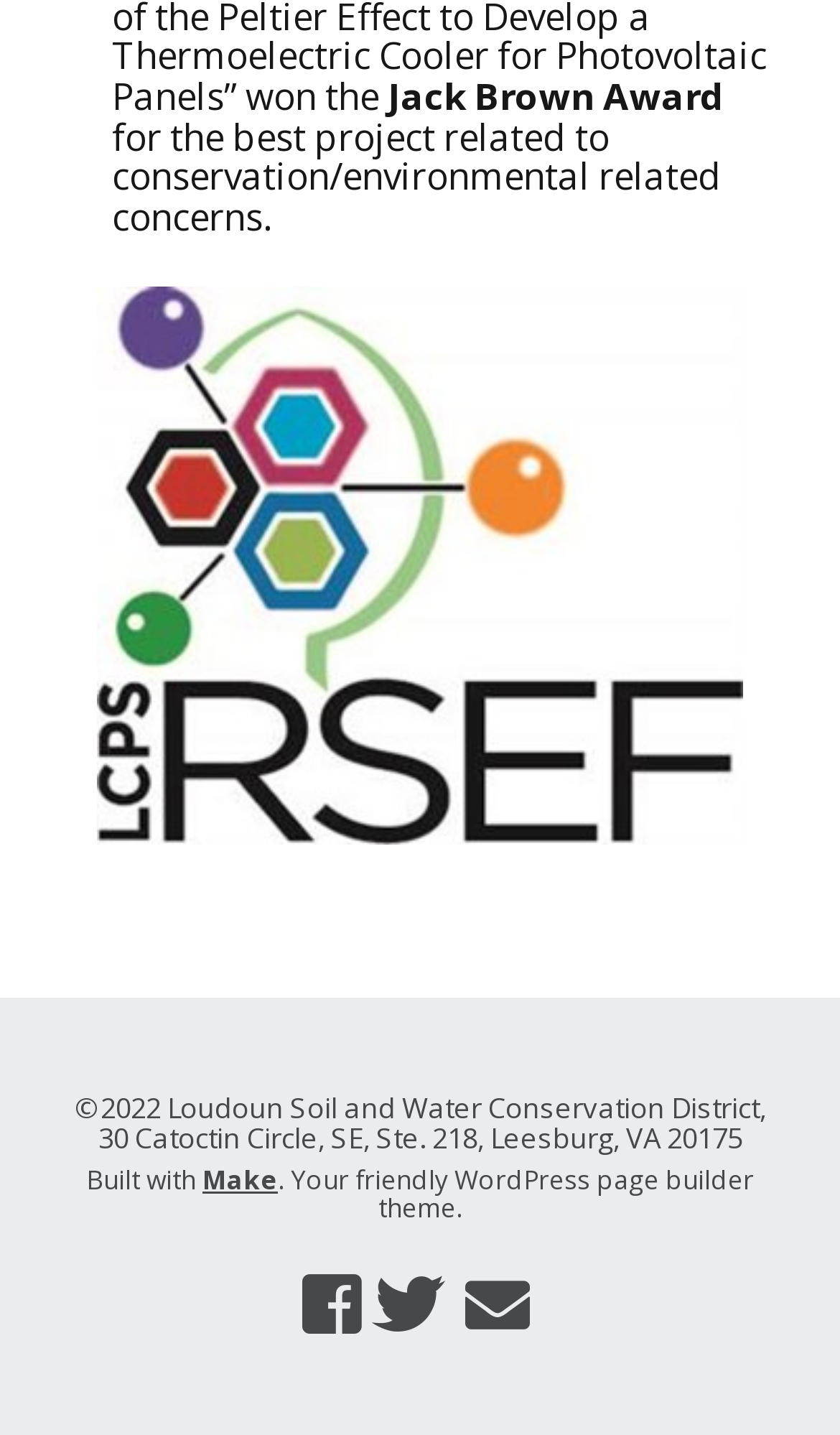What is the name of the award?
Look at the image and respond with a one-word or short phrase answer.

Jack Brown Award